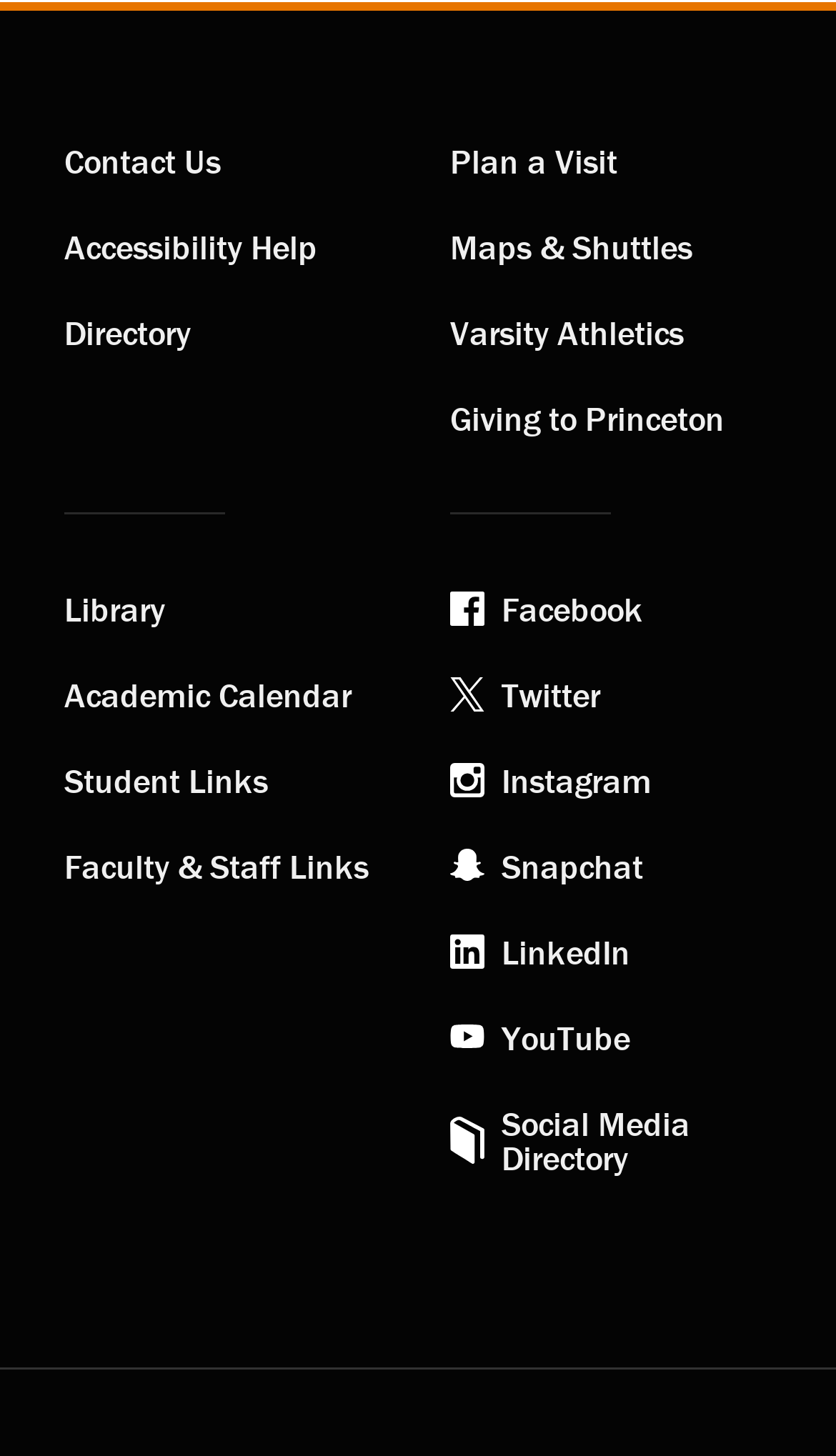What is the last link in the 'Academic links' section?
Please give a detailed answer to the question using the information shown in the image.

The last link in the 'Academic links' section is 'Faculty & Staff Links', which is located at the bottom of the section.